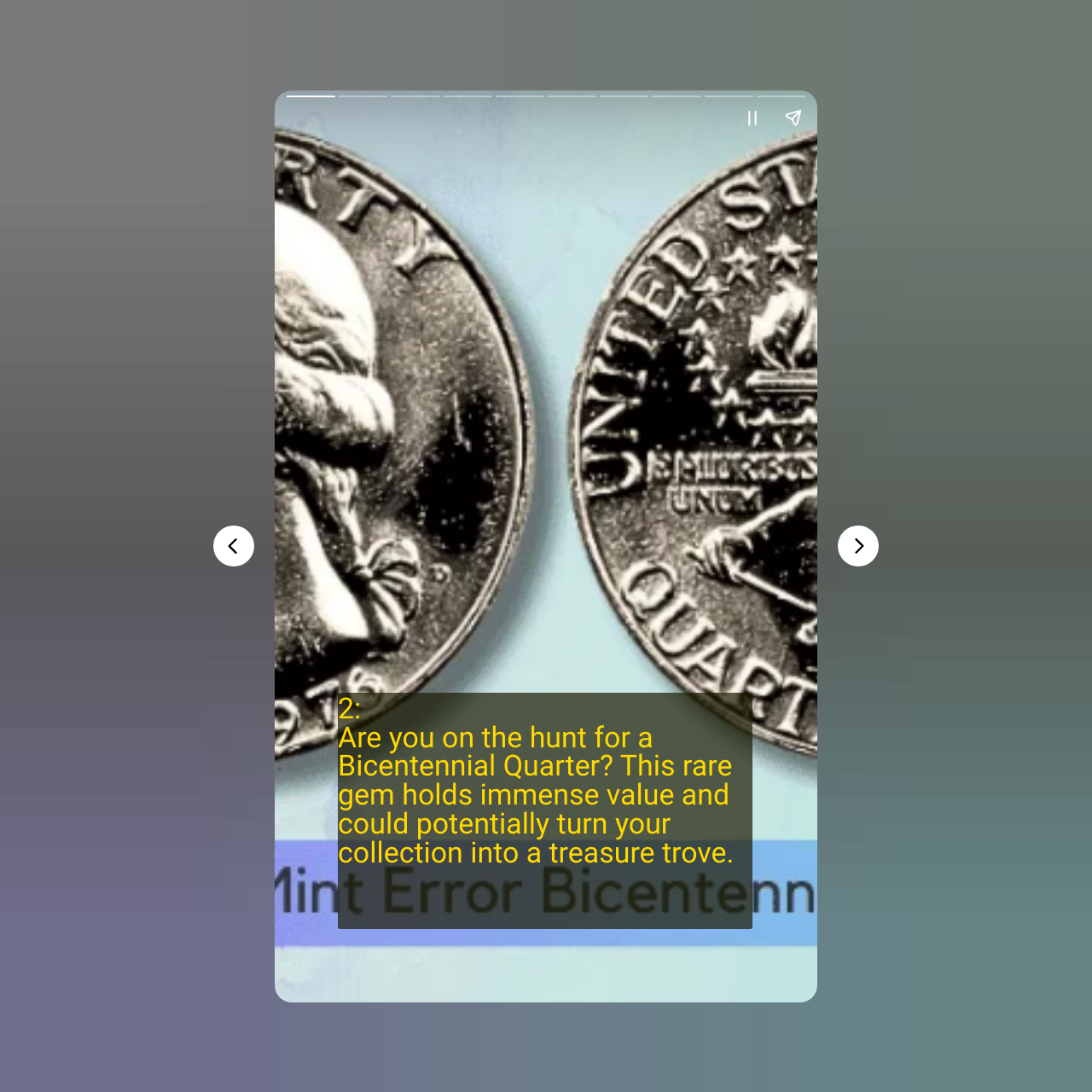What is the position of the 'Next page' button?
Please use the image to deliver a detailed and complete answer.

The 'Next page' button has a bounding box coordinate of [0.767, 0.481, 0.805, 0.519], which indicates that it is located at the bottom right of the page.